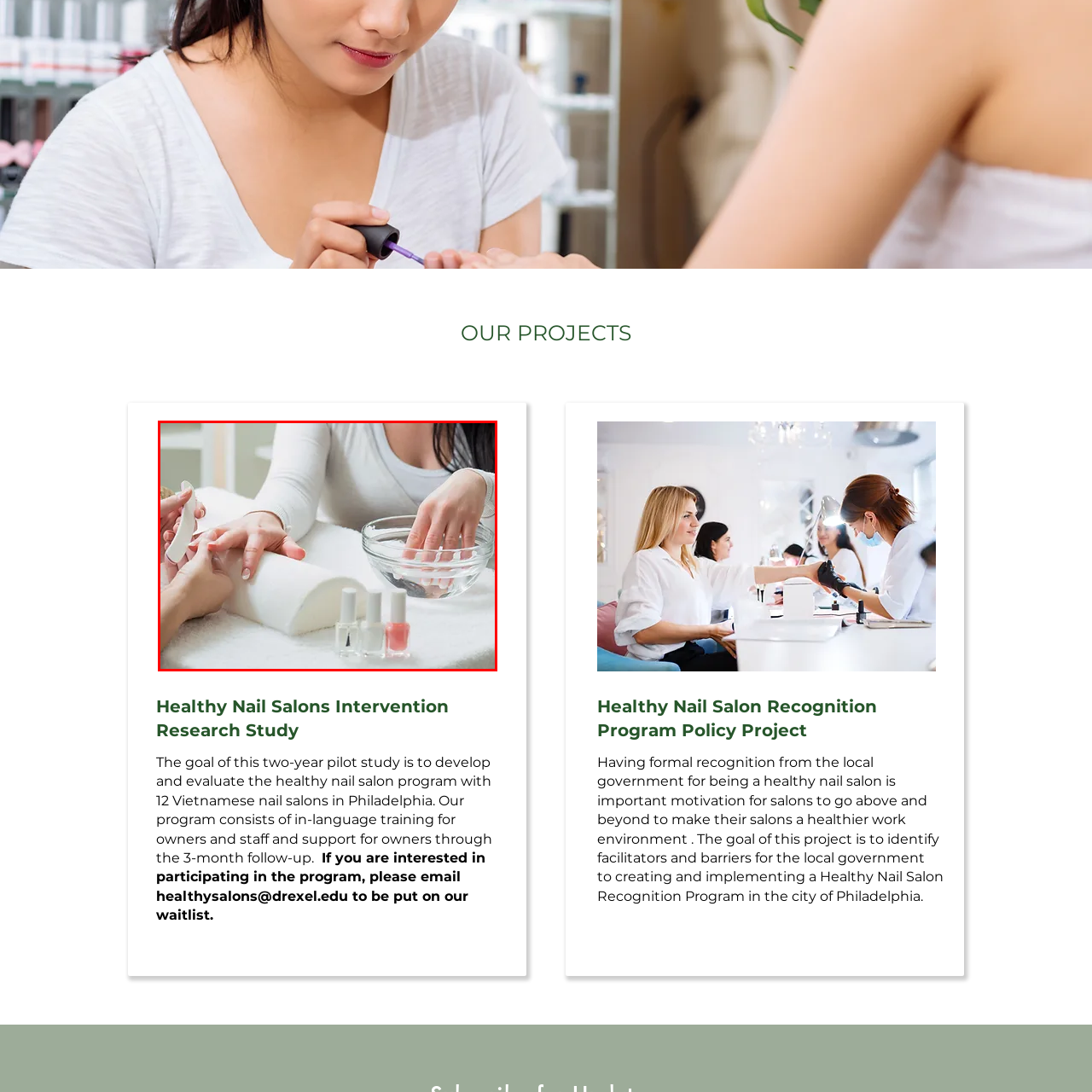Provide an in-depth caption for the picture enclosed by the red frame.

The image captures a serene moment in a nail salon setting, where a client is receiving a manicure treatment. A technician's hand can be seen gently holding a nail file as they work on the client's nails, which are being softened in a bowl of warm water. The client has freshly manicured nails, highlighting a combination of delicate colors with a soft pink shade and a clear finish. In the foreground, neatly arranged bottles of nail polish signify the preparation for a perfect finish, showcasing the professional approach of the nail salon. The backdrop features a soft, neutral color scheme, creating a calm and inviting atmosphere, emphasizing the focus on health and beauty in nail care.